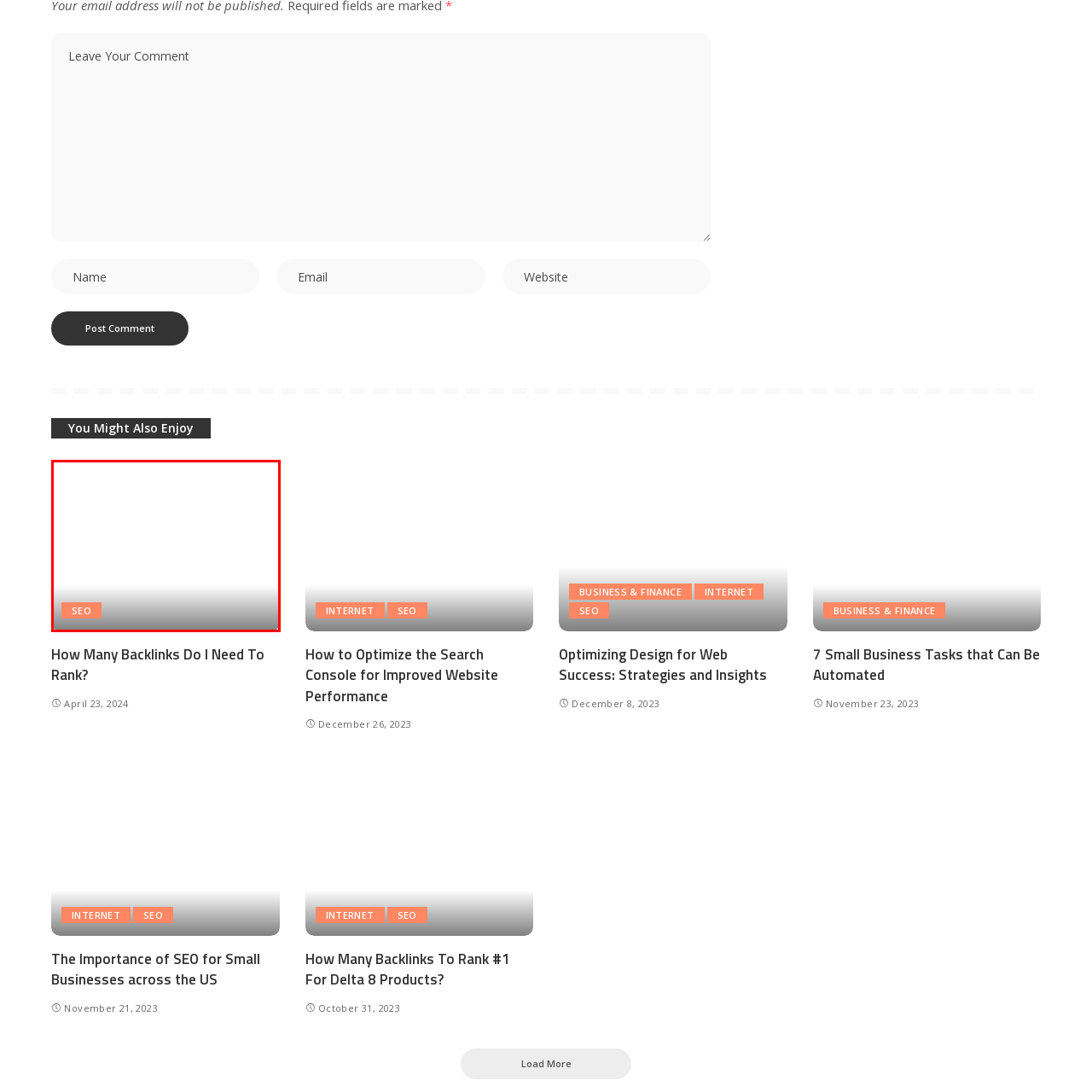Describe extensively the image content marked by the red bounding box.

The image titled "Link Building graphic" features a dynamic design intended to illustrate concepts related to Search Engine Optimization (SEO). The prominent background transitions from white to a gradient of gray, creating a visually appealing backdrop. At the bottom left, there is a rectangular button in a vibrant orange hue with the text "SEO" displayed in white. This element stands out as a call to action or emphasis on SEO strategies. Overall, the graphic effectively communicates the importance of SEO within the context of online marketing and digital strategy.